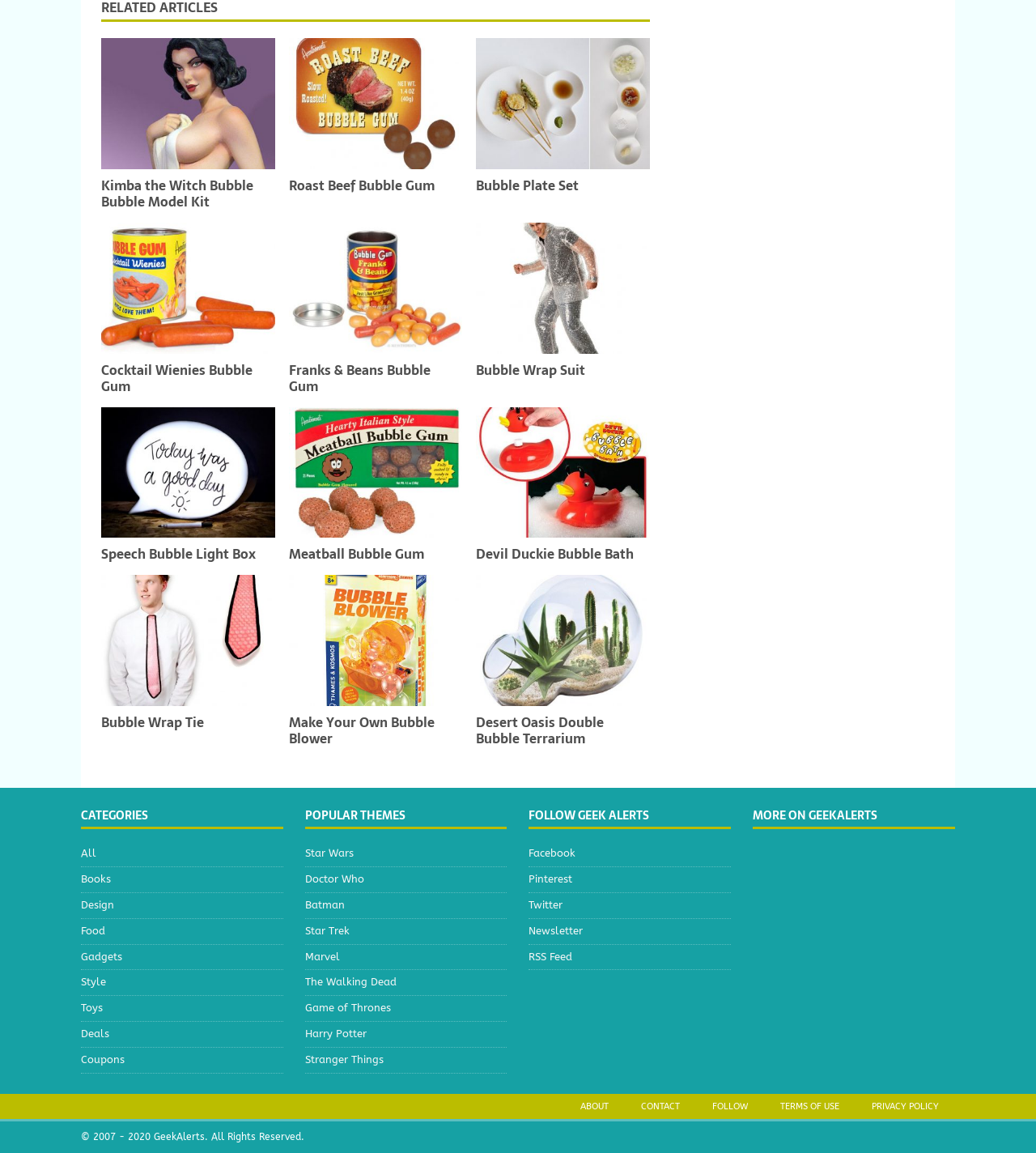Respond to the following question with a brief word or phrase:
What is the name of the first product?

Kimba the Witch Bubble Bubble Model Kit